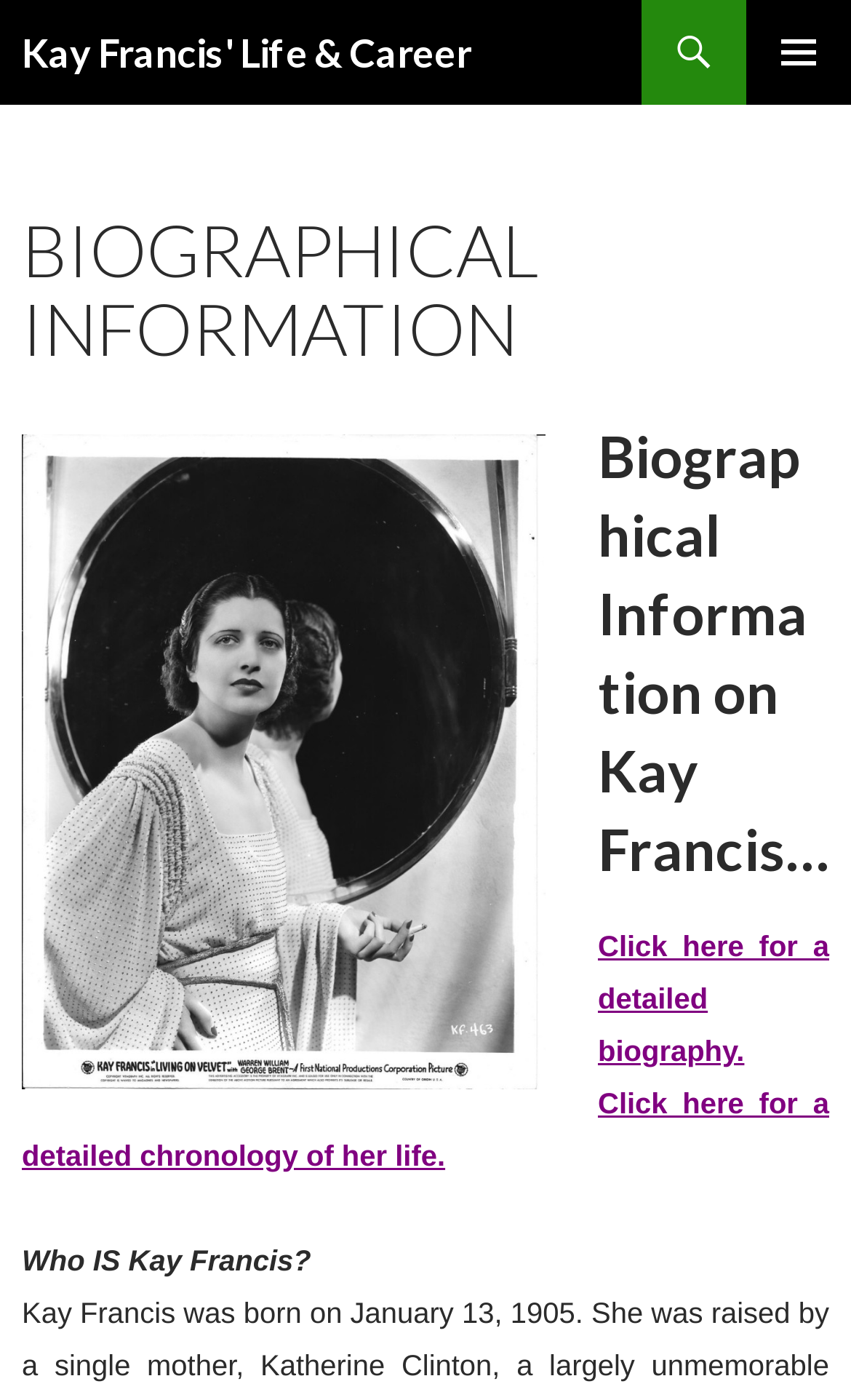What is the purpose of the 'SKIP TO CONTENT' link?
Based on the image content, provide your answer in one word or a short phrase.

To skip to the main content